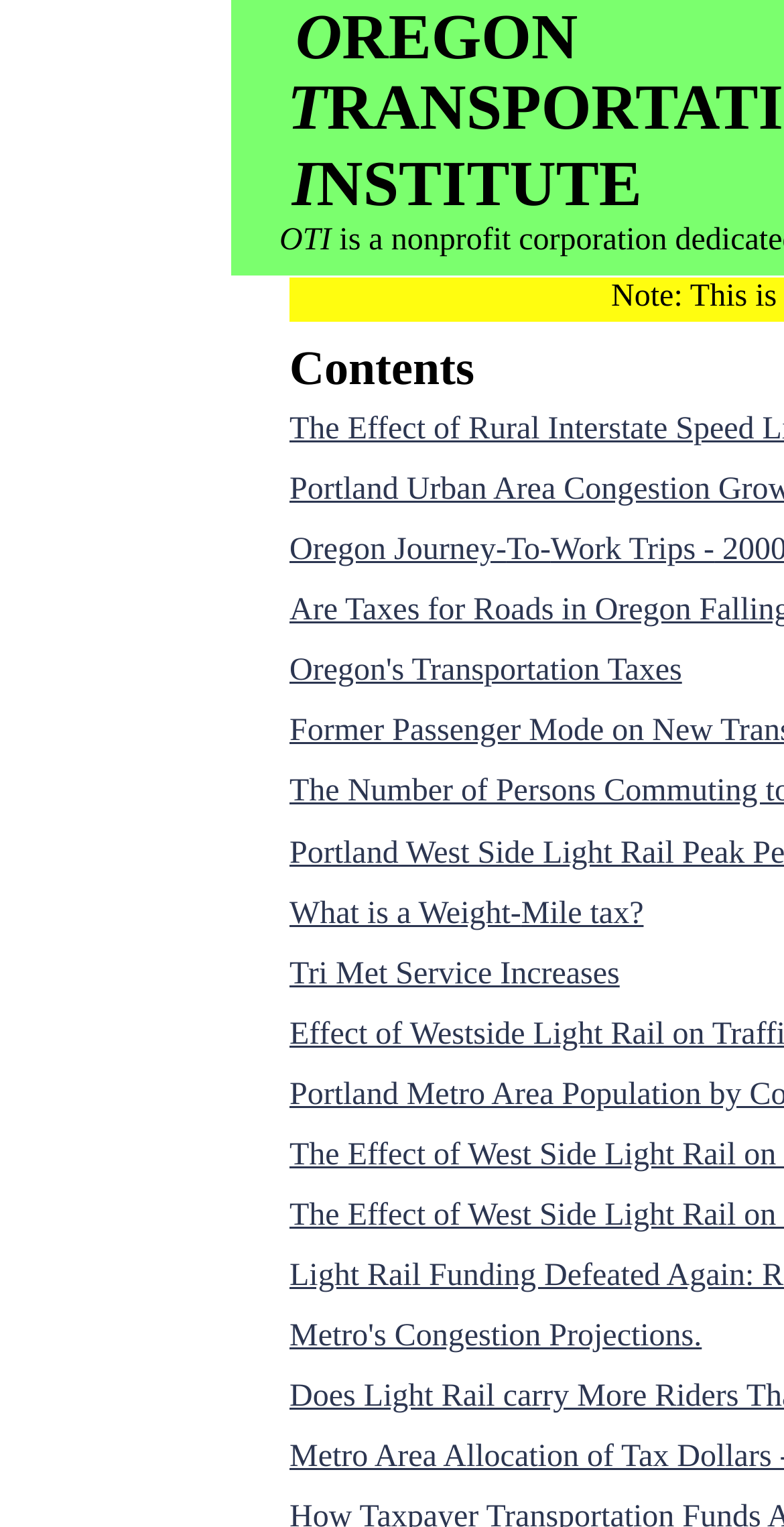Determine the bounding box coordinates for the HTML element described here: "parent_node: Message * name="item_meta[5]"".

None